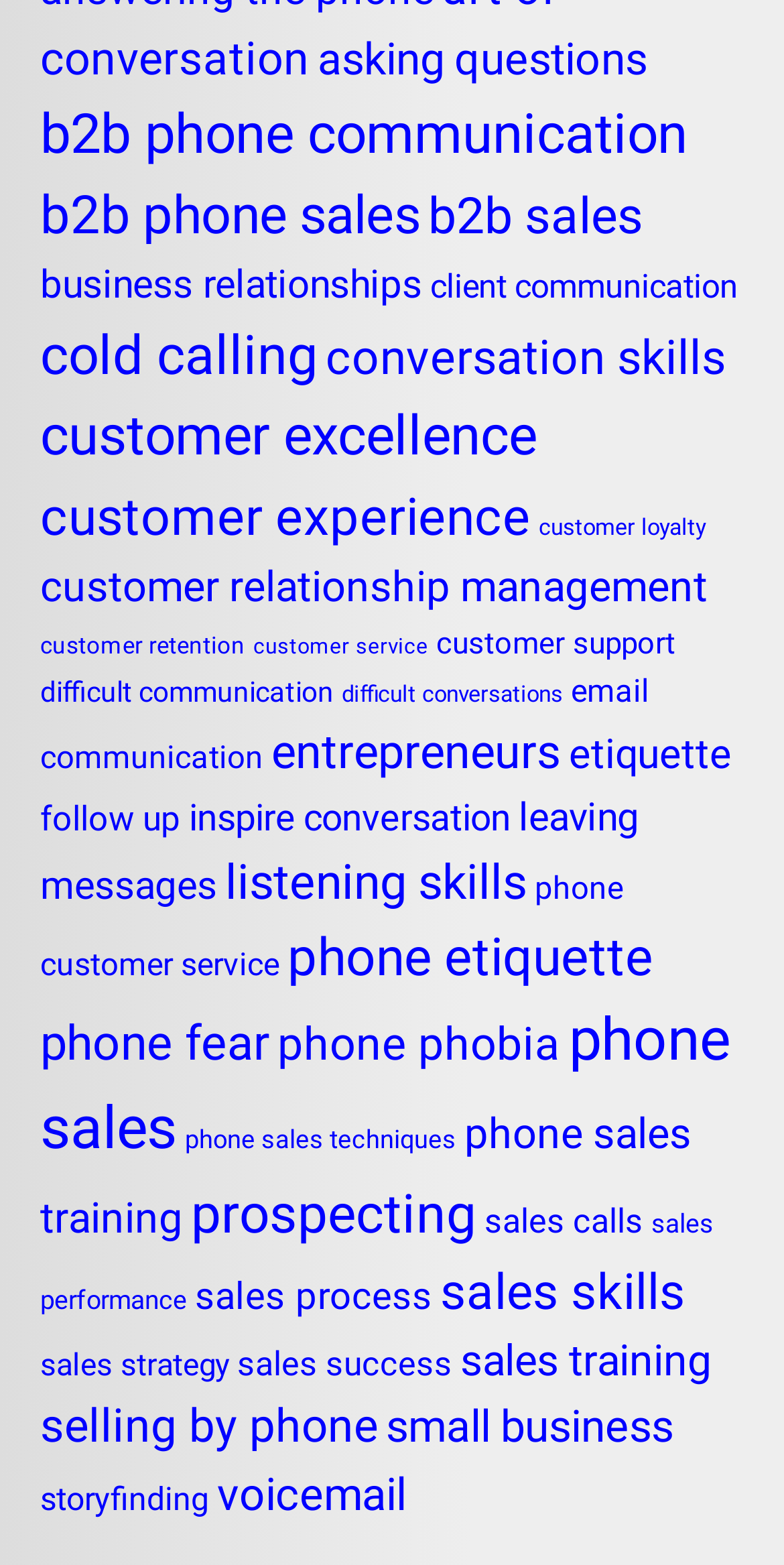Please respond to the question with a concise word or phrase:
How many links have 'customer' in their text?

5